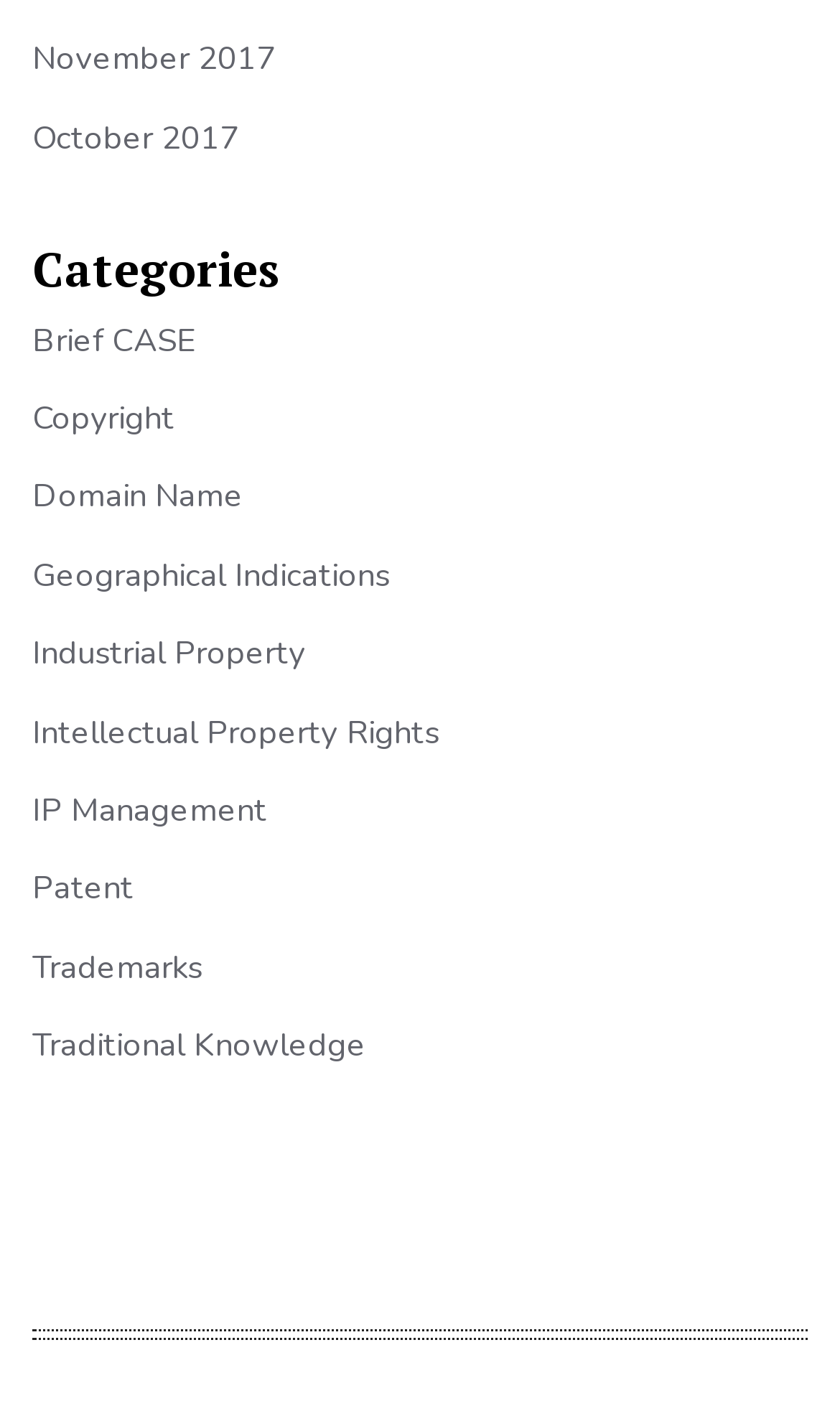Please specify the bounding box coordinates of the clickable region to carry out the following instruction: "check Trademarks". The coordinates should be four float numbers between 0 and 1, in the format [left, top, right, bottom].

[0.038, 0.664, 0.241, 0.694]